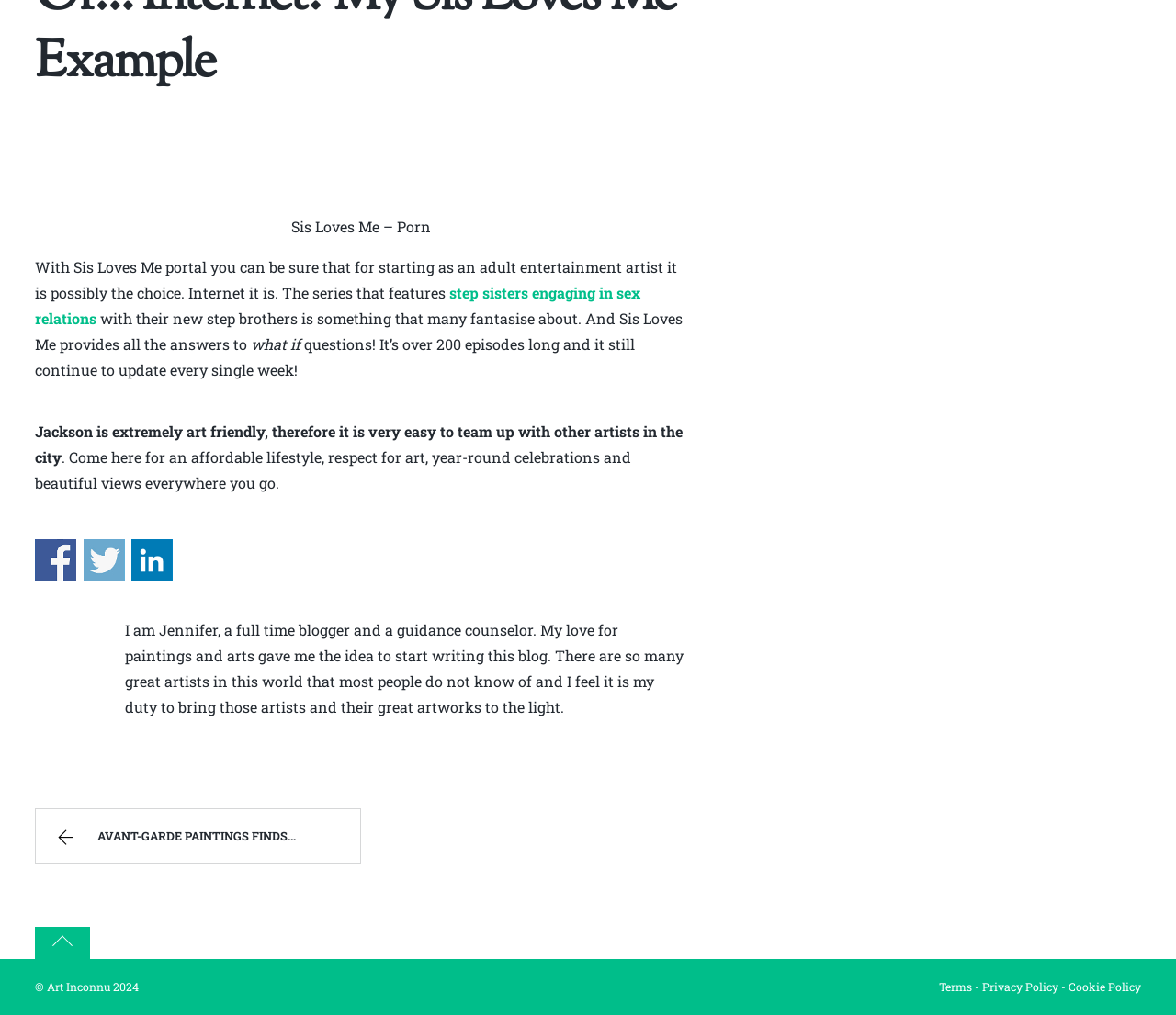Please pinpoint the bounding box coordinates for the region I should click to adhere to this instruction: "Click on the link to Sis Loves Me - Porn".

[0.03, 0.181, 0.585, 0.2]